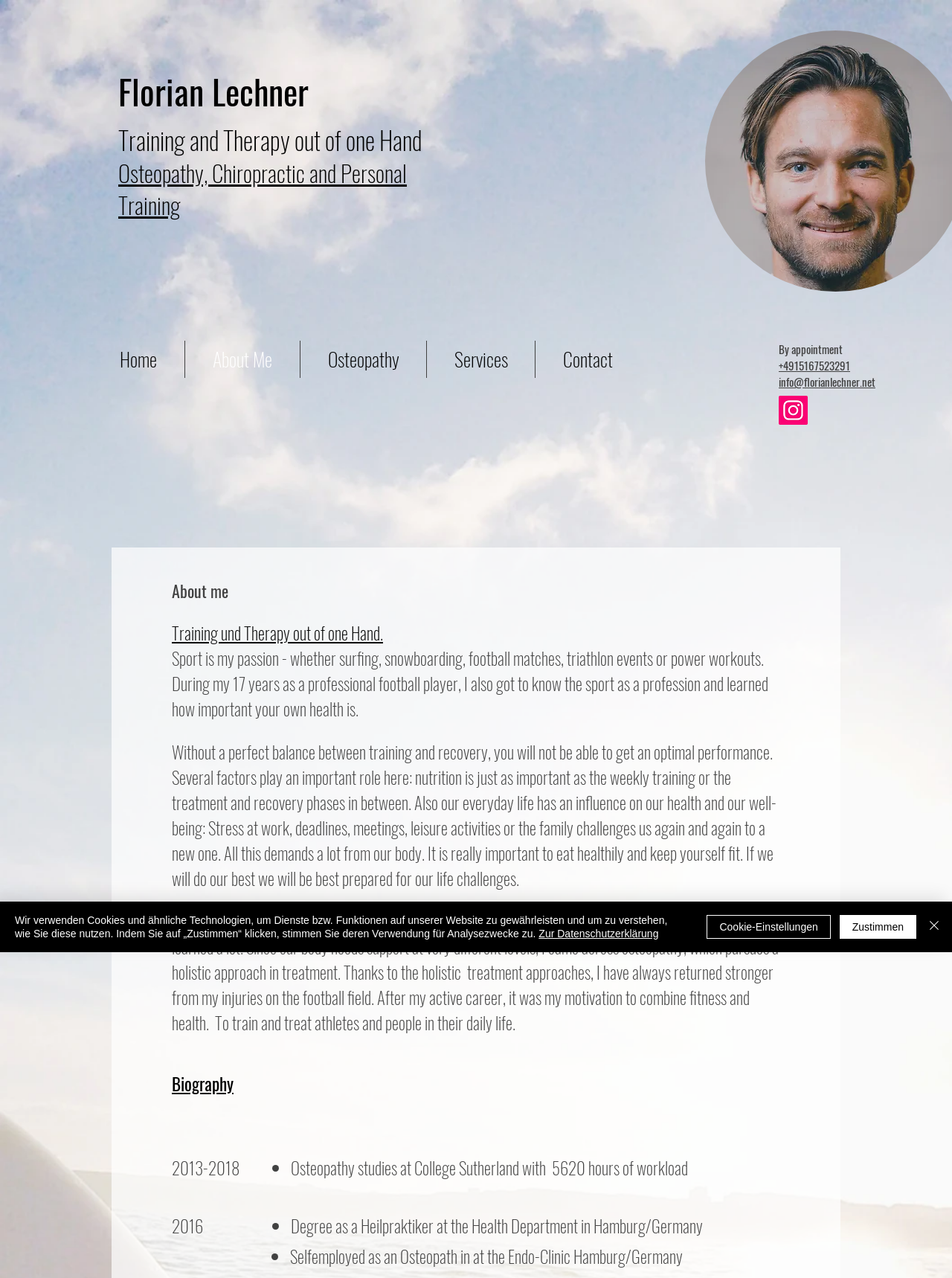Return the bounding box coordinates of the UI element that corresponds to this description: "info@florianlechner.net". The coordinates must be given as four float numbers in the range of 0 and 1, [left, top, right, bottom].

[0.818, 0.295, 0.92, 0.304]